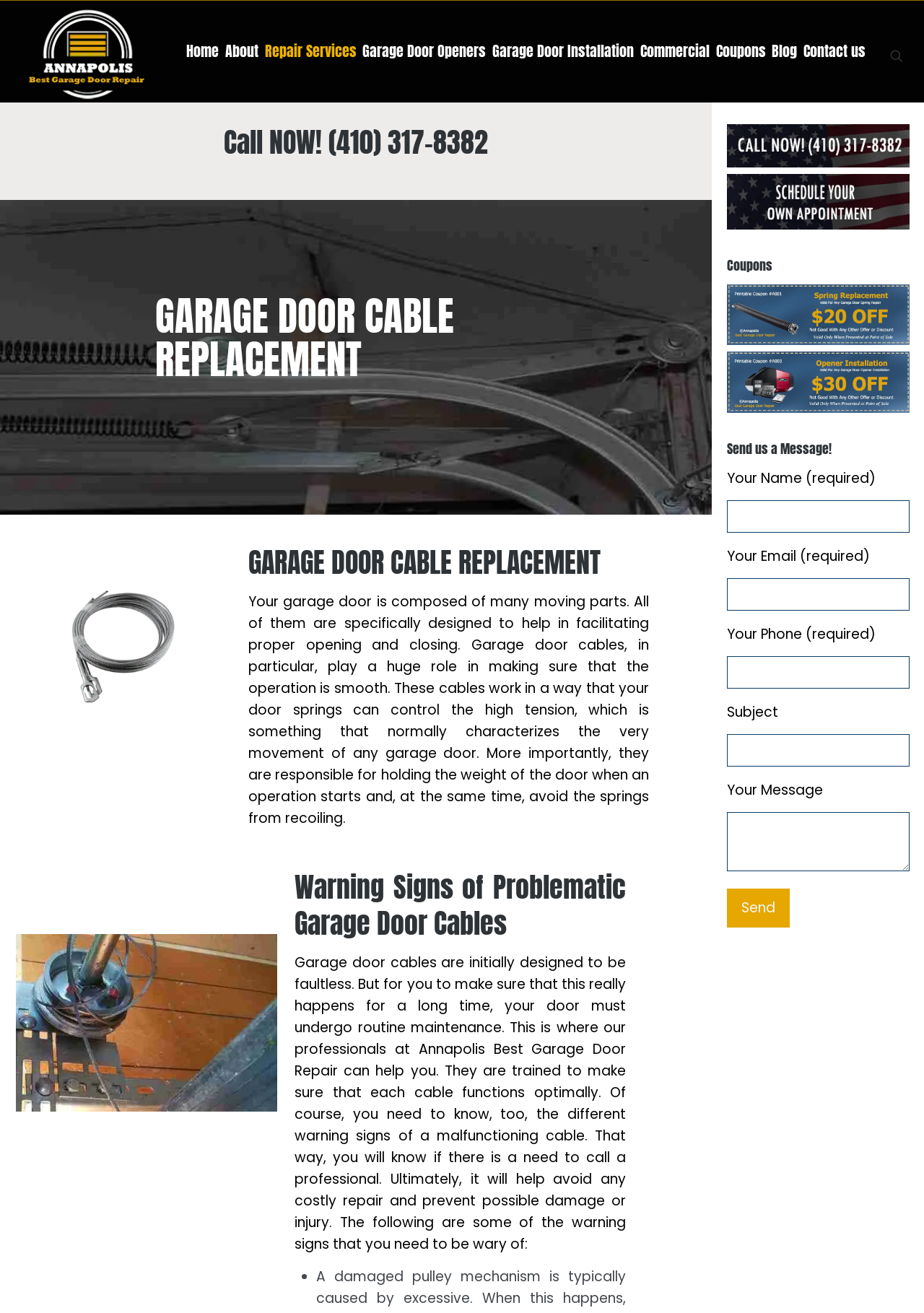With reference to the image, please provide a detailed answer to the following question: How can I schedule an appointment with the garage door repair company?

The webpage provides a link 'schedule your own appointment' in the primary sidebar, which suggests that users can click on this link to schedule an appointment with the company.